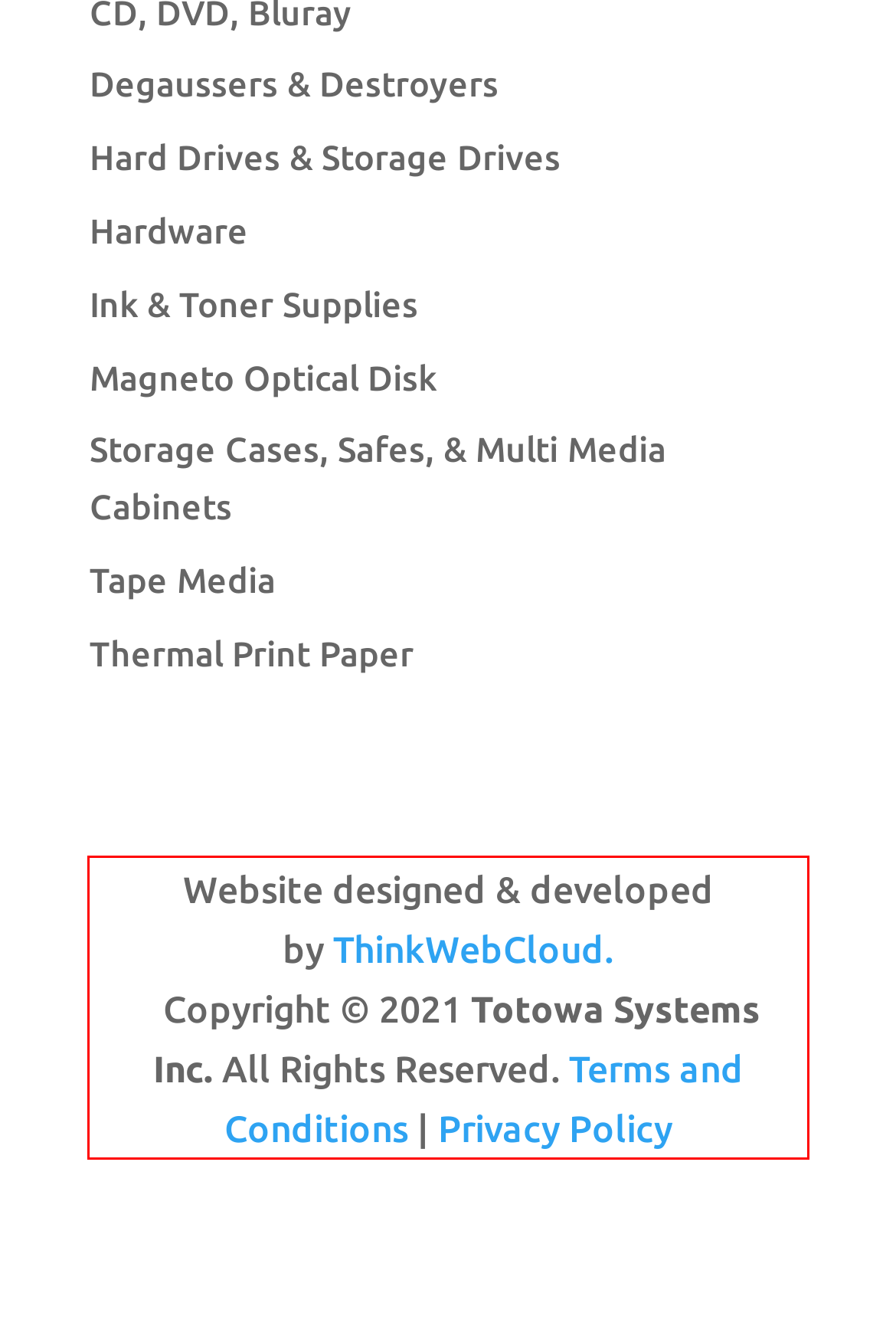Look at the screenshot of the webpage, locate the red rectangle bounding box, and generate the text content that it contains.

Website designed & developed by ThinkWebCloud. Copyright © 2021 Totowa Systems Inc. All Rights Reserved. Terms and Conditions | Privacy Policy